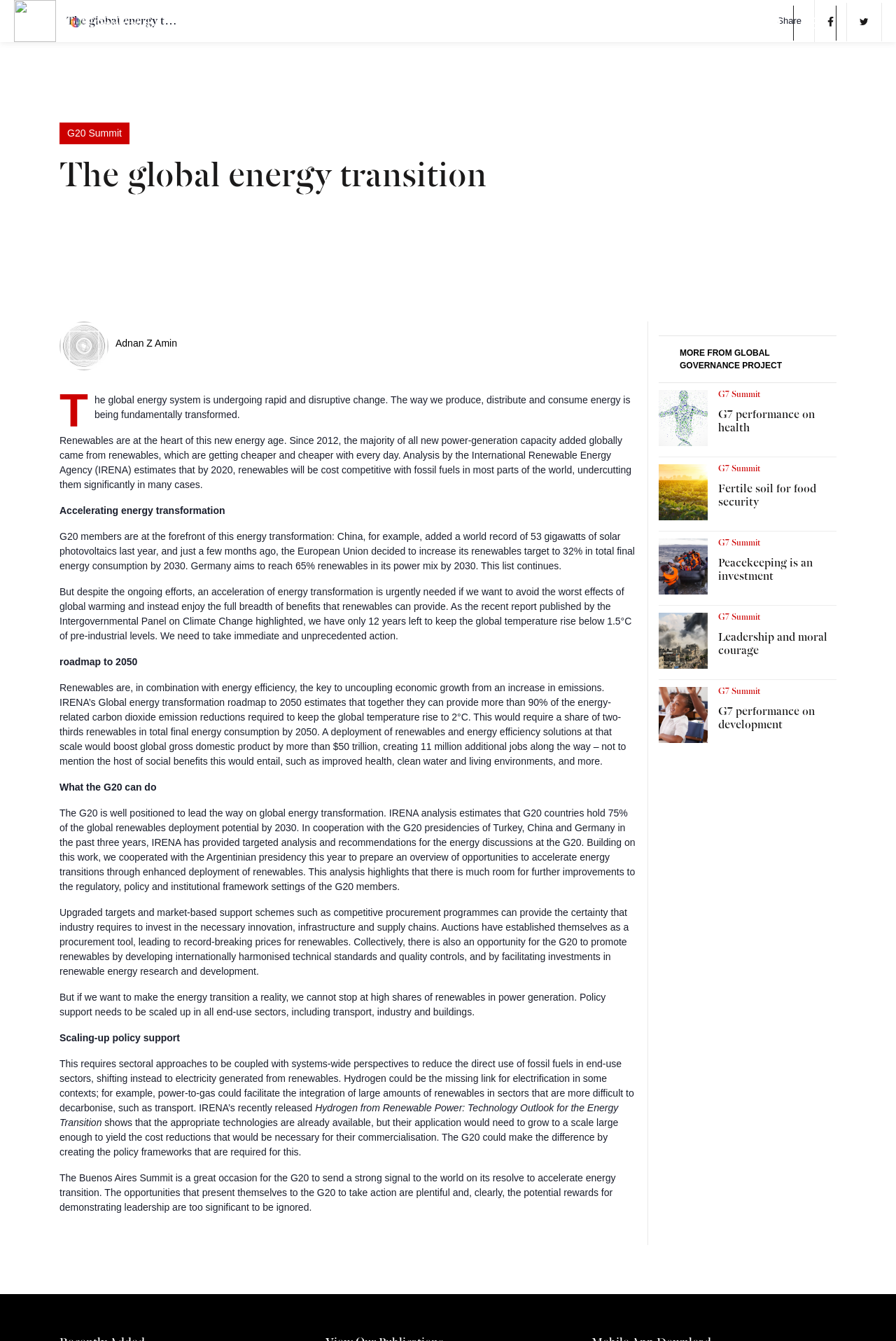Please specify the bounding box coordinates in the format (top-left x, top-left y, bottom-right x, bottom-right y), with all values as floating point numbers between 0 and 1. Identify the bounding box of the UI element described by: Show All Mail Headers

None